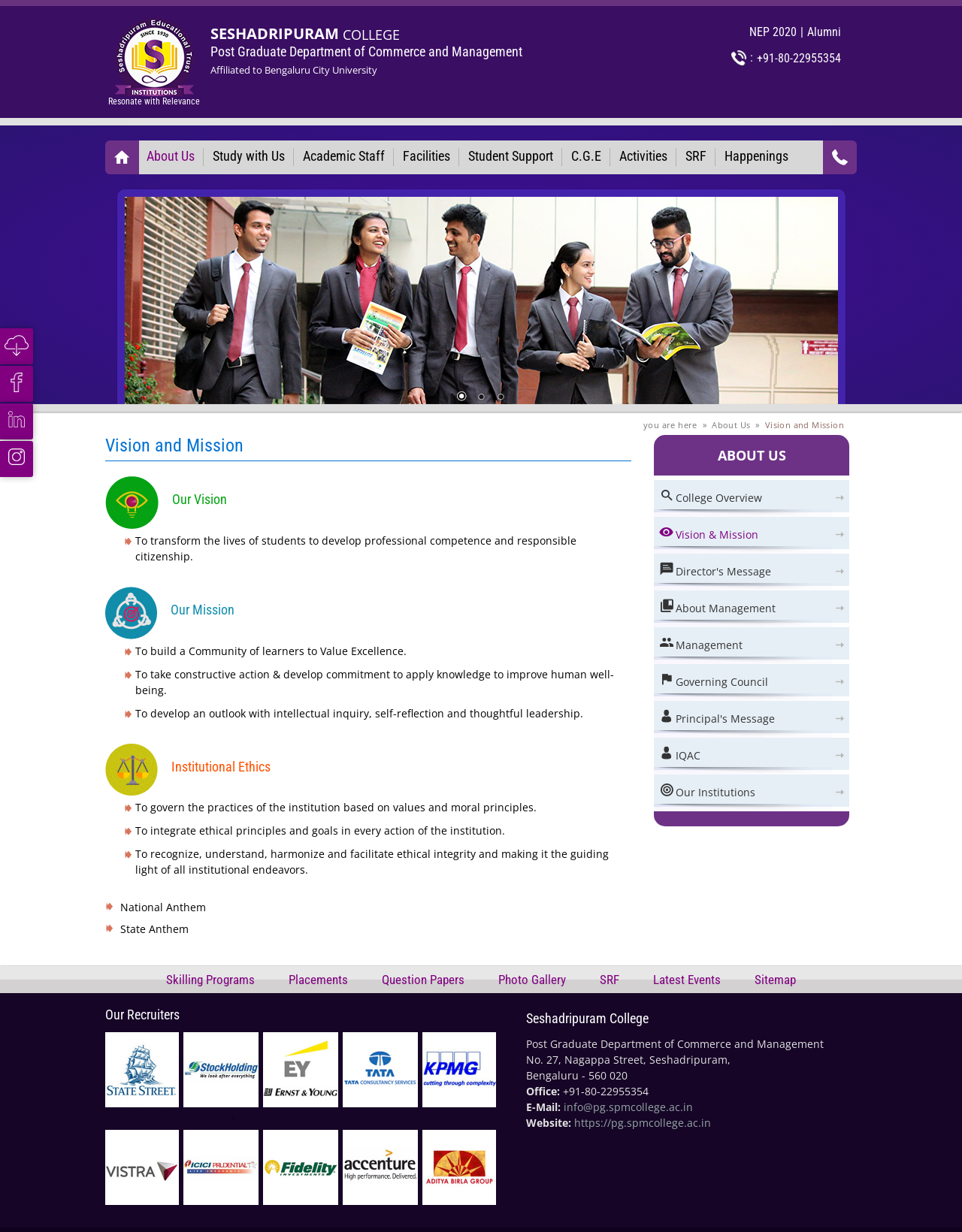Identify the coordinates of the bounding box for the element that must be clicked to accomplish the instruction: "Click on the 'Vision and Mission' link".

[0.795, 0.34, 0.877, 0.349]